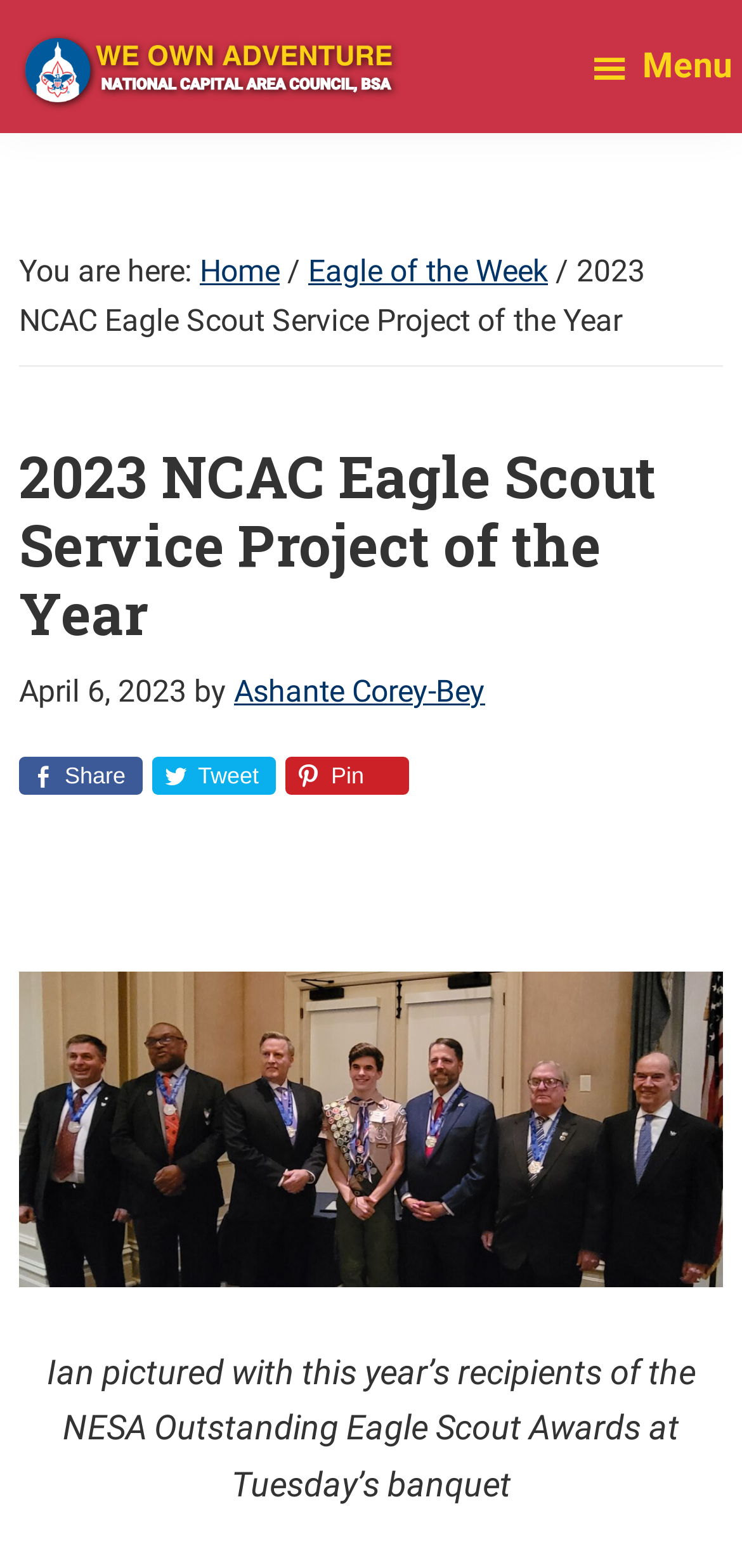Please locate the clickable area by providing the bounding box coordinates to follow this instruction: "Read the article about '2023 NCAC Eagle Scout Service Project of the Year'".

[0.026, 0.283, 0.974, 0.457]